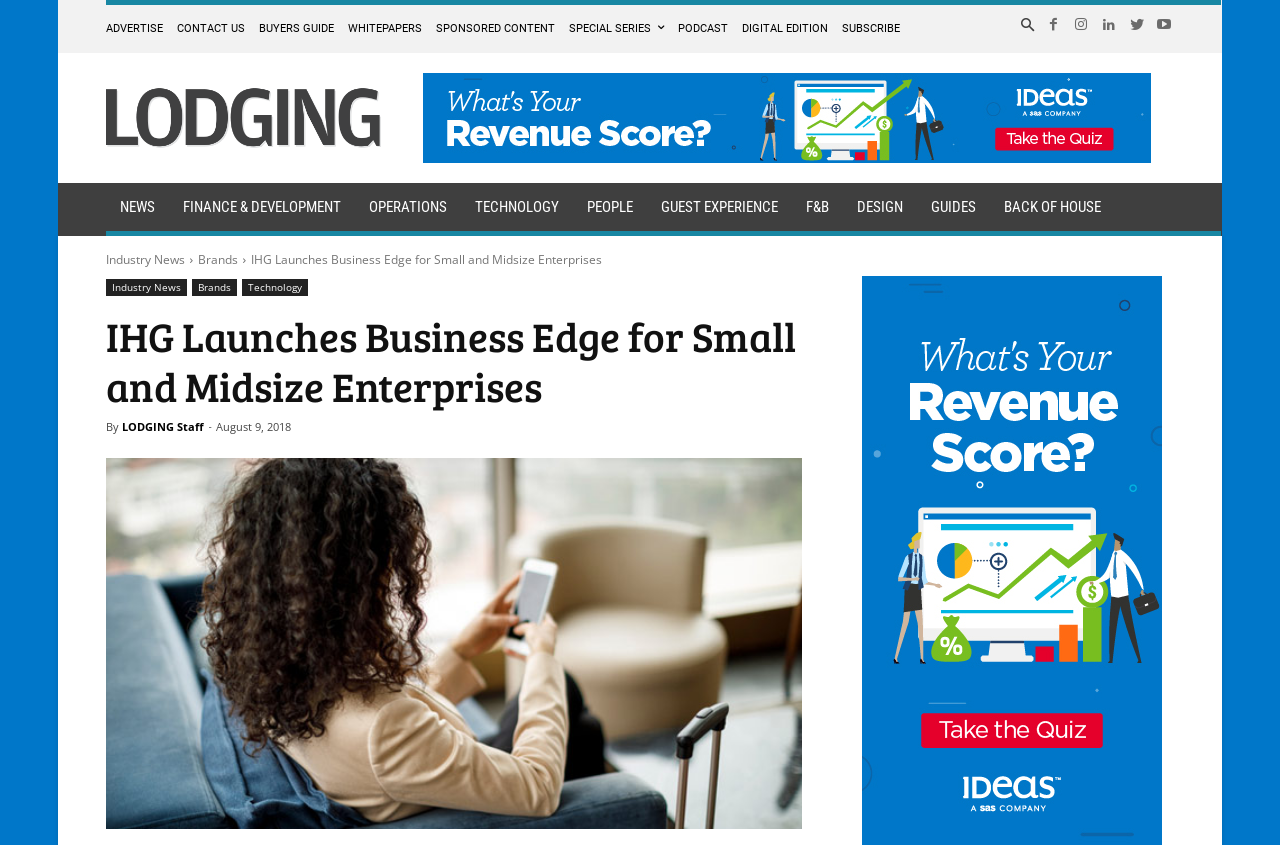Could you find the bounding box coordinates of the clickable area to complete this instruction: "Search for something"?

[0.79, 0.012, 0.816, 0.051]